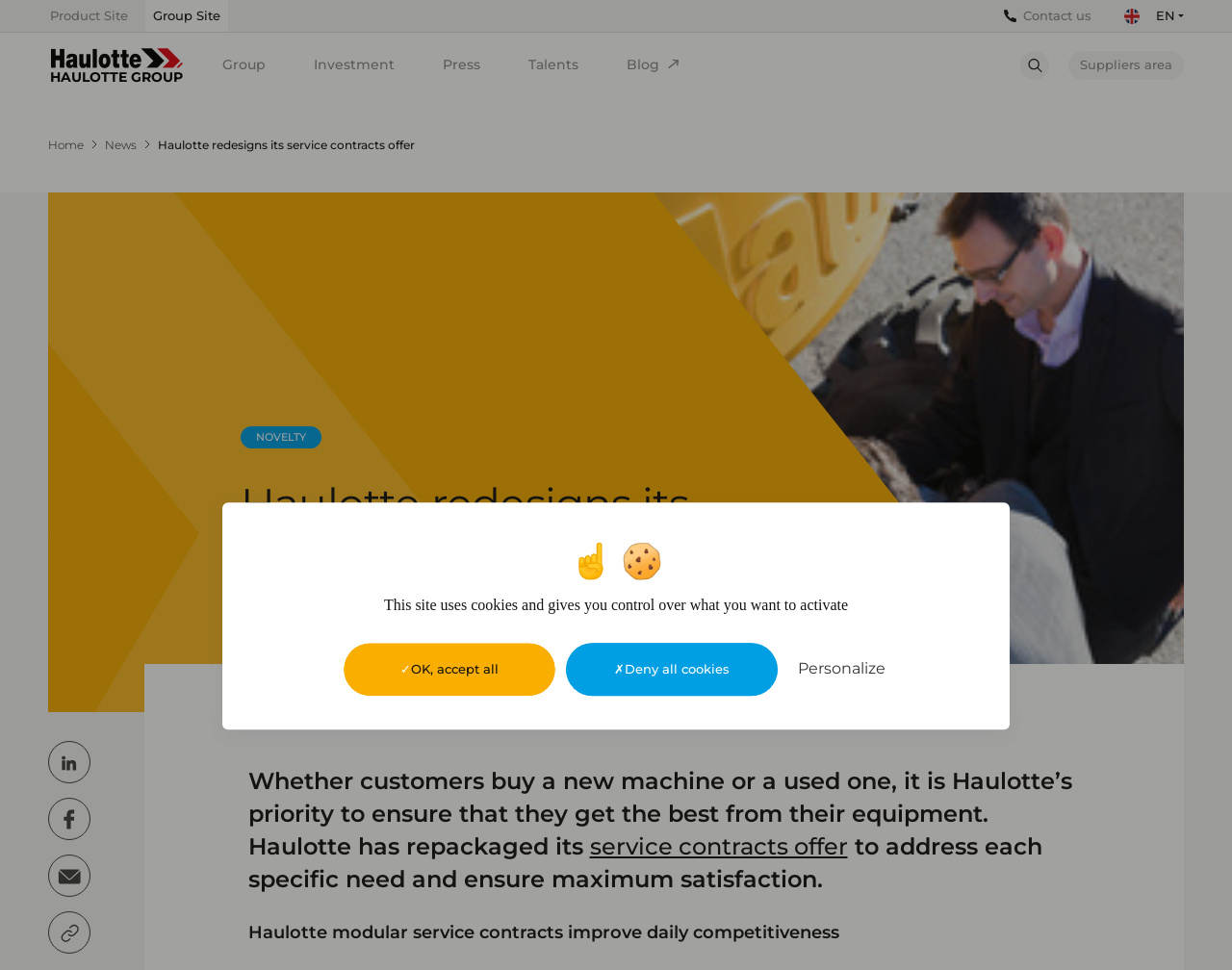What is Haulotte's priority for its customers?
Please provide a single word or phrase as your answer based on the image.

Ensure they get the best from their equipment